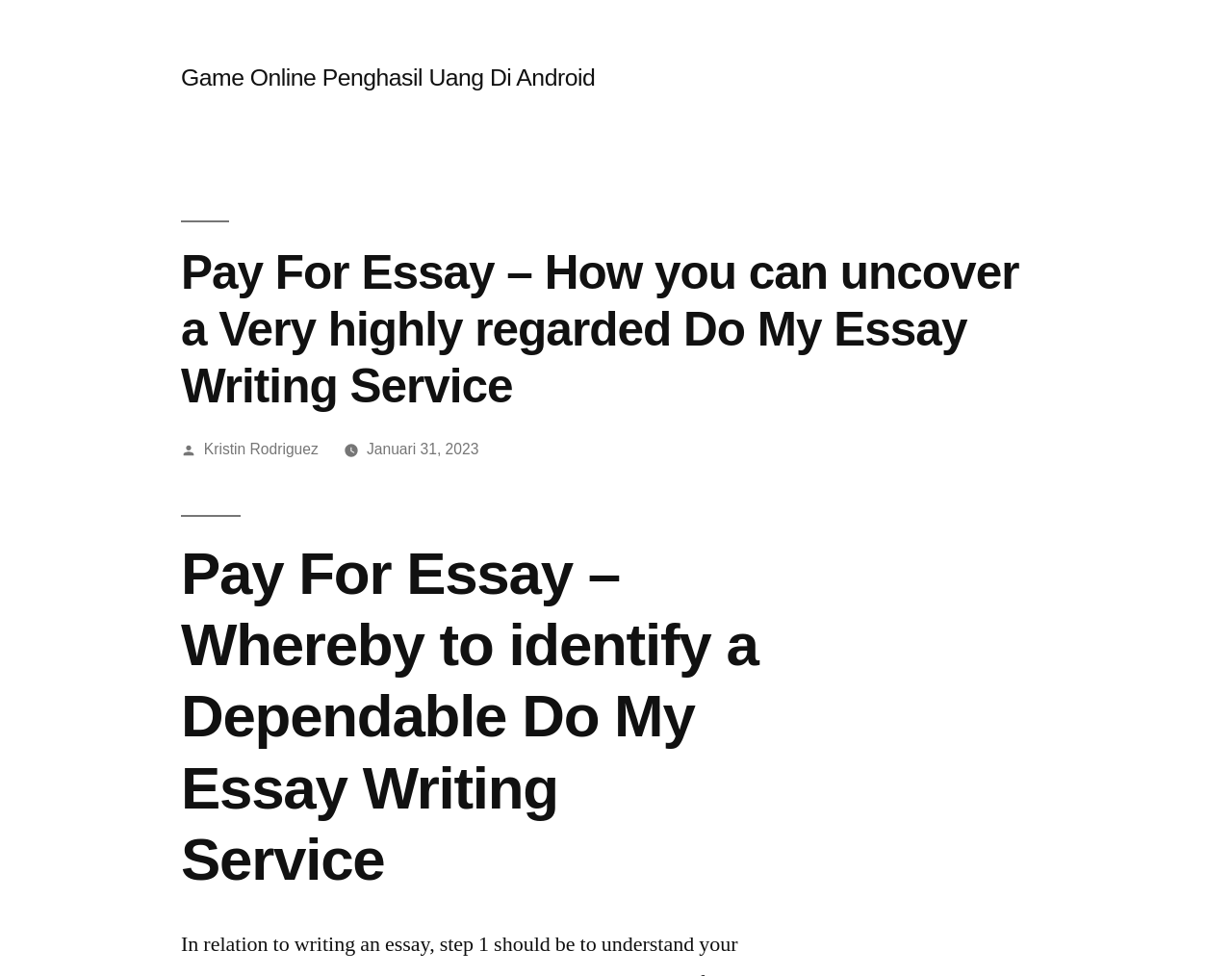Provide the bounding box for the UI element matching this description: "Kristin Rodriguez".

[0.165, 0.451, 0.258, 0.468]